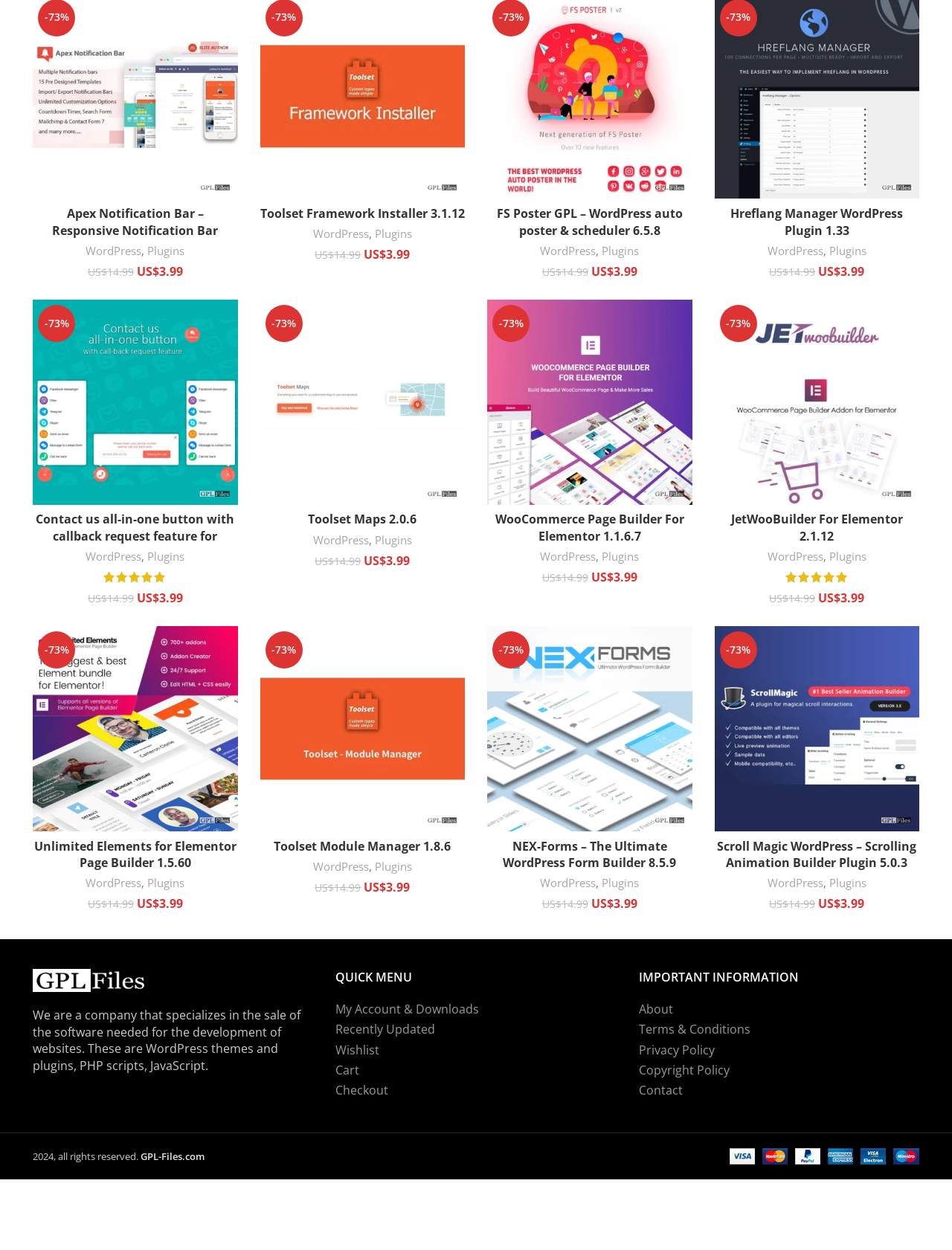Please identify the bounding box coordinates of the area that needs to be clicked to fulfill the following instruction: "Add Apex Notification Bar to cart."

[0.034, 0.16, 0.25, 0.182]